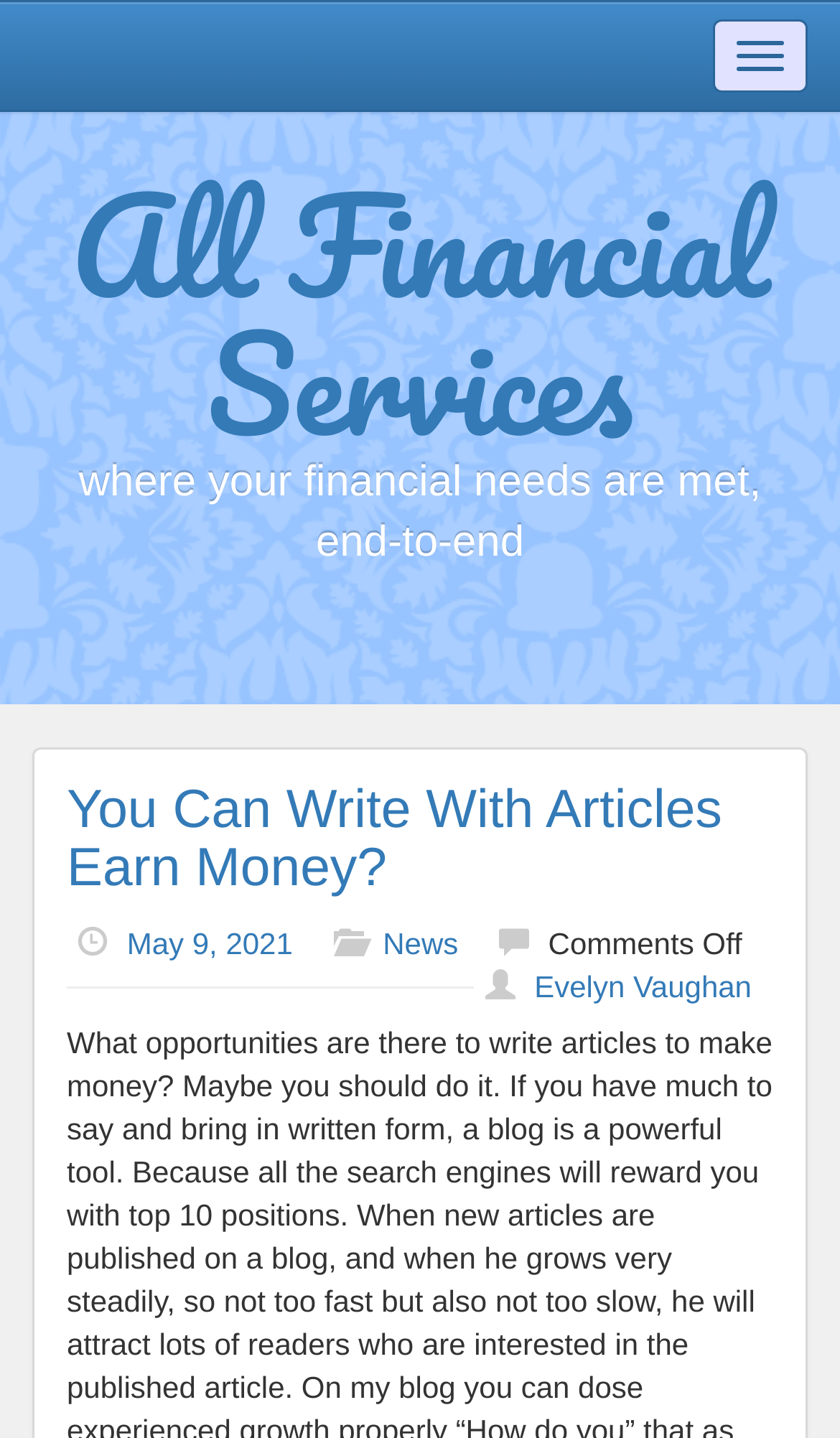How many comments are there on this article?
Look at the image and provide a detailed response to the question.

I found the comment status by looking at the StaticText element with the text 'Comments Off' which is located below the author's name.